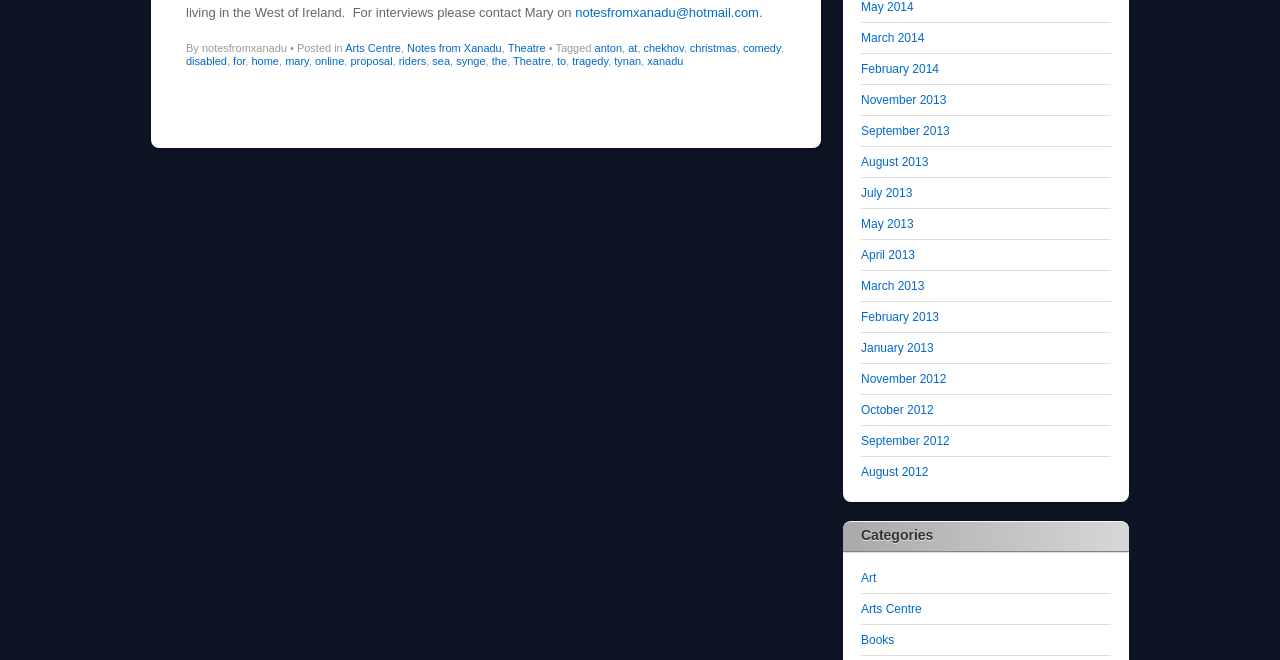Please predict the bounding box coordinates of the element's region where a click is necessary to complete the following instruction: "Read posts tagged with comedy". The coordinates should be represented by four float numbers between 0 and 1, i.e., [left, top, right, bottom].

[0.58, 0.063, 0.61, 0.081]